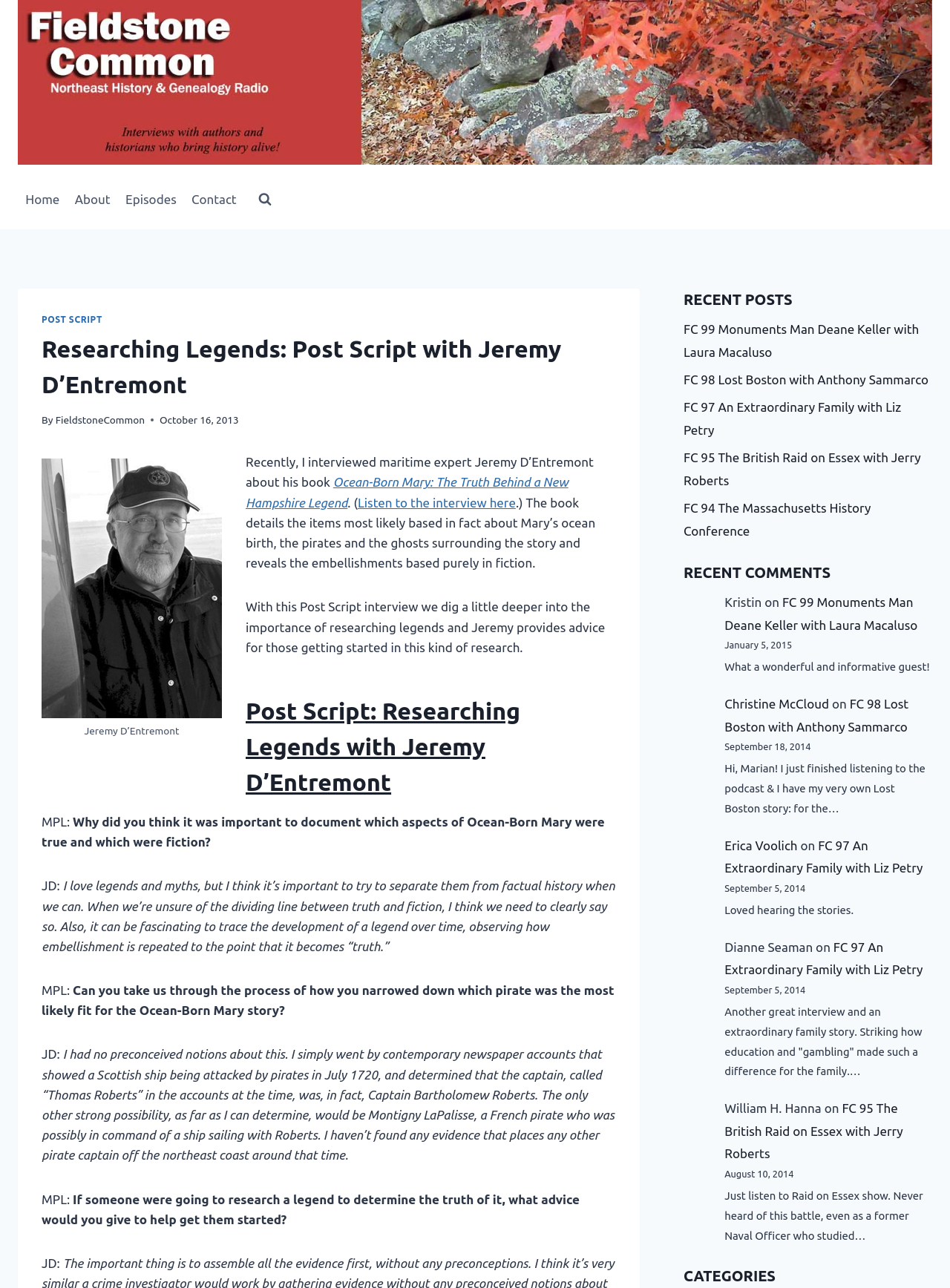Identify the bounding box coordinates for the region of the element that should be clicked to carry out the instruction: "Read the 'Popular posts'". The bounding box coordinates should be four float numbers between 0 and 1, i.e., [left, top, right, bottom].

None